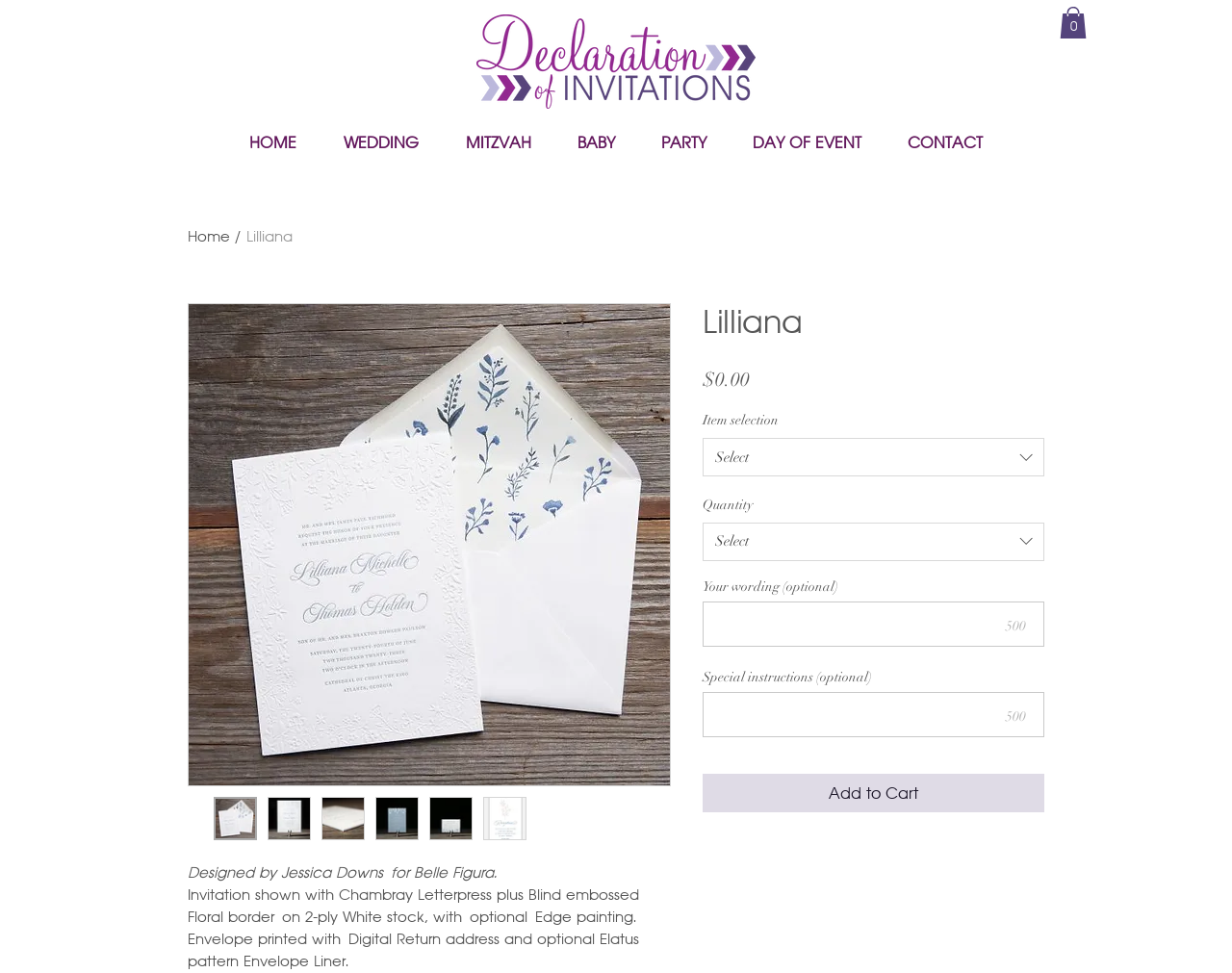With reference to the image, please provide a detailed answer to the following question: What type of event is the invitation for?

I examined the webpage and found that the invitation is designed for a wedding, as indicated by the description 'Invitation shown with Chambray Letterpress plus Blind embossed Floral border on 2-ply White stock, with optional Edge painting.' This suggests that the invitation is for a wedding event.